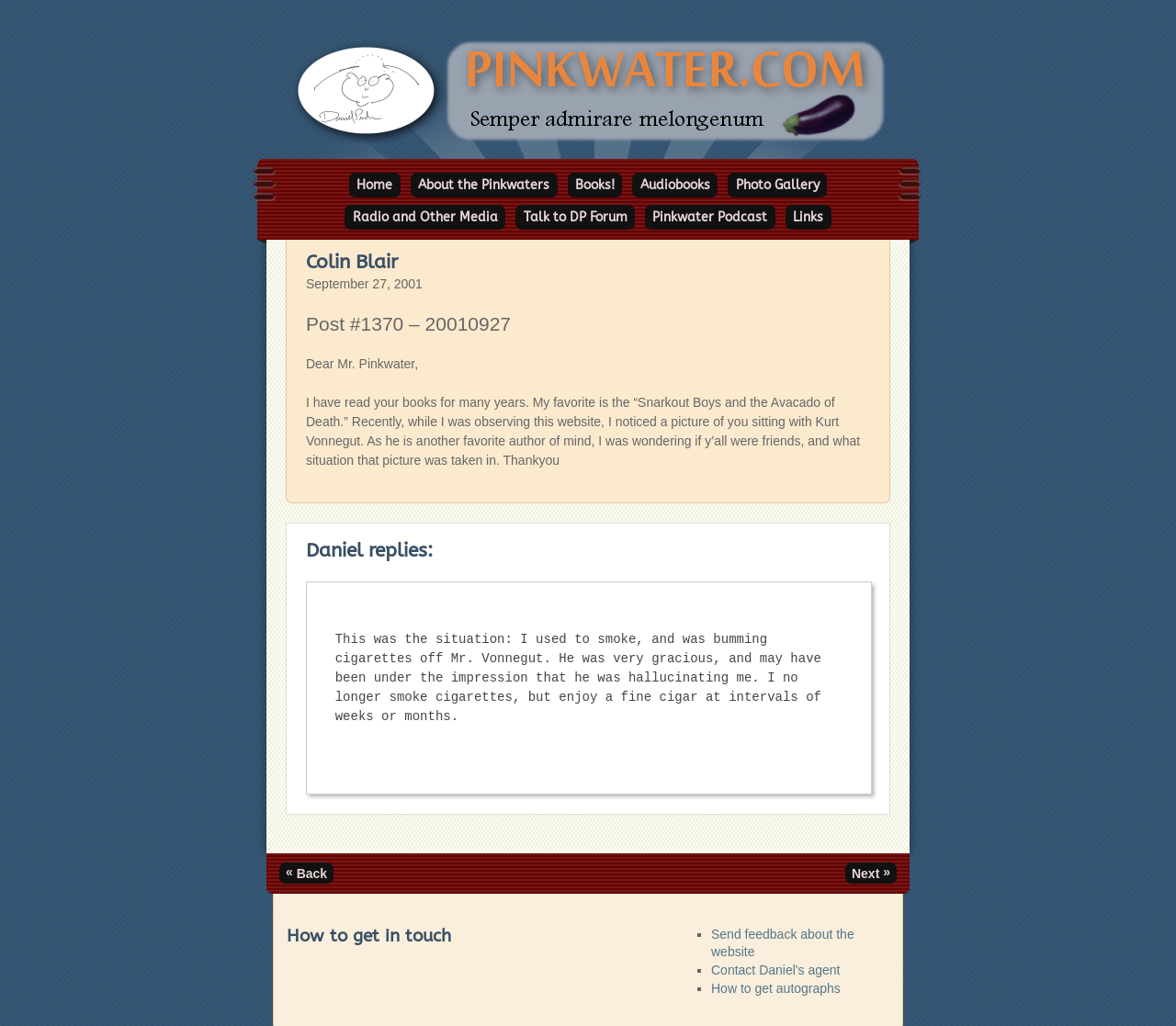Please find the bounding box coordinates of the element that must be clicked to perform the given instruction: "view photo gallery". The coordinates should be four float numbers from 0 to 1, i.e., [left, top, right, bottom].

[0.619, 0.168, 0.703, 0.192]